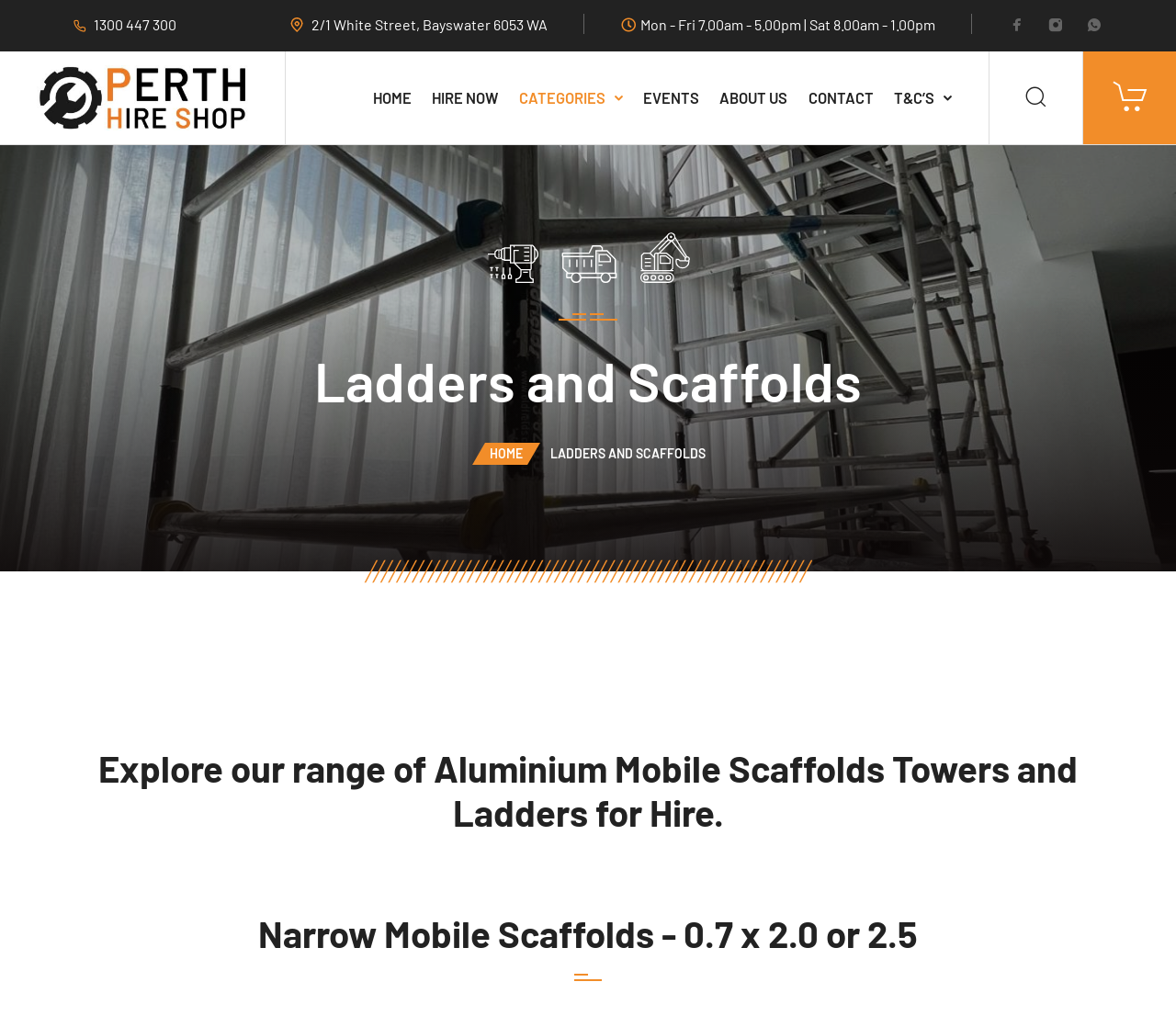What is the address of the Perth Hire Shop?
Please provide a comprehensive answer based on the contents of the image.

I found the address by looking at the top section of the webpage, where the contact information is usually displayed. The StaticText '2/1 White Street, Bayswater 6053 WA' provides the address of the Perth Hire Shop.